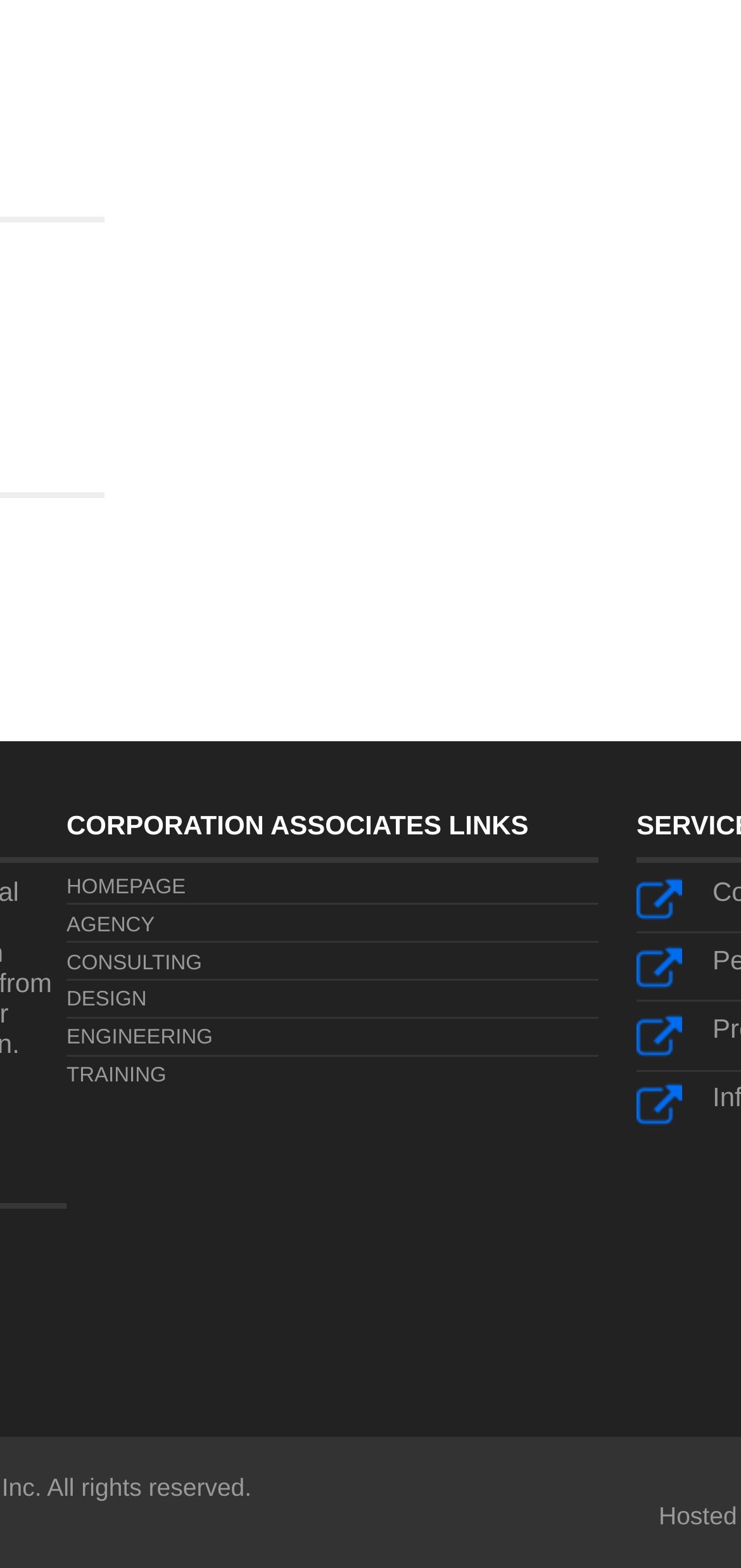What is the theme of the webpage?
Examine the image and provide an in-depth answer to the question.

The webpage appears to be related to a corporation, as indicated by the 'CORPORATION ASSOCIATES LINKS' heading and the presence of company logos on the right side of the webpage.